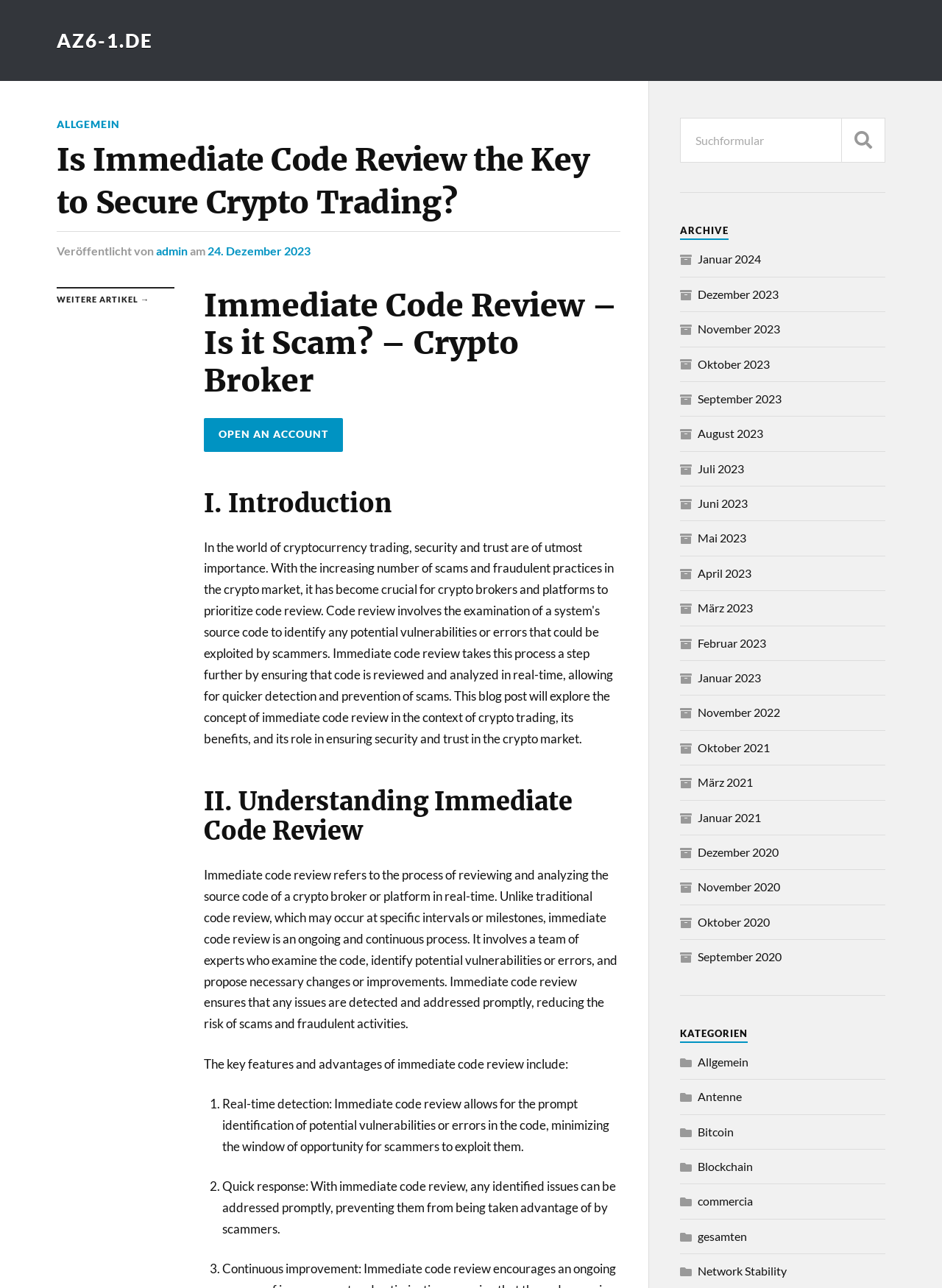Give a one-word or short-phrase answer to the following question: 
What is the date of the article?

24. Dezember 2023